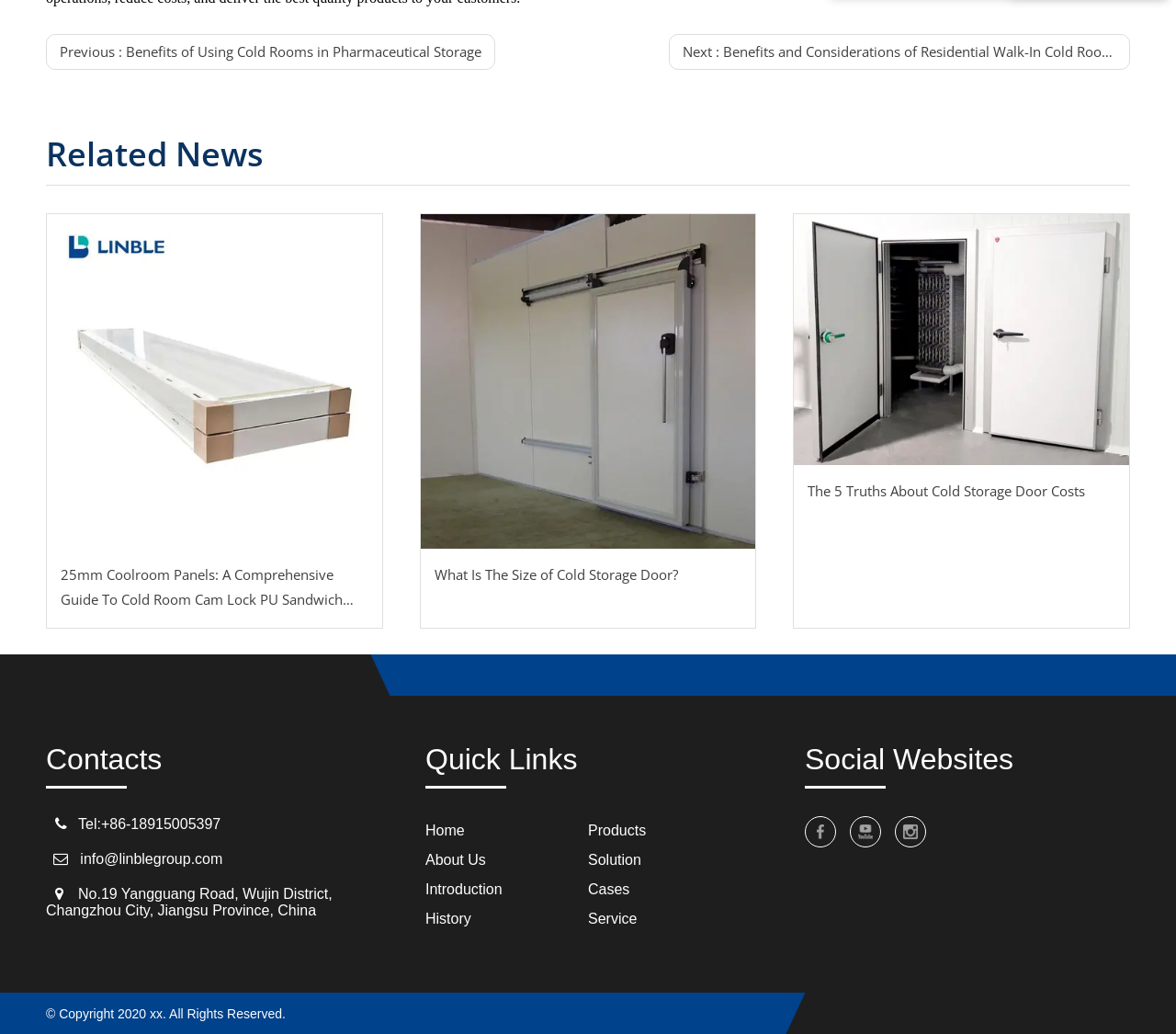How many links are under 'Quick Links'?
Use the screenshot to answer the question with a single word or phrase.

6